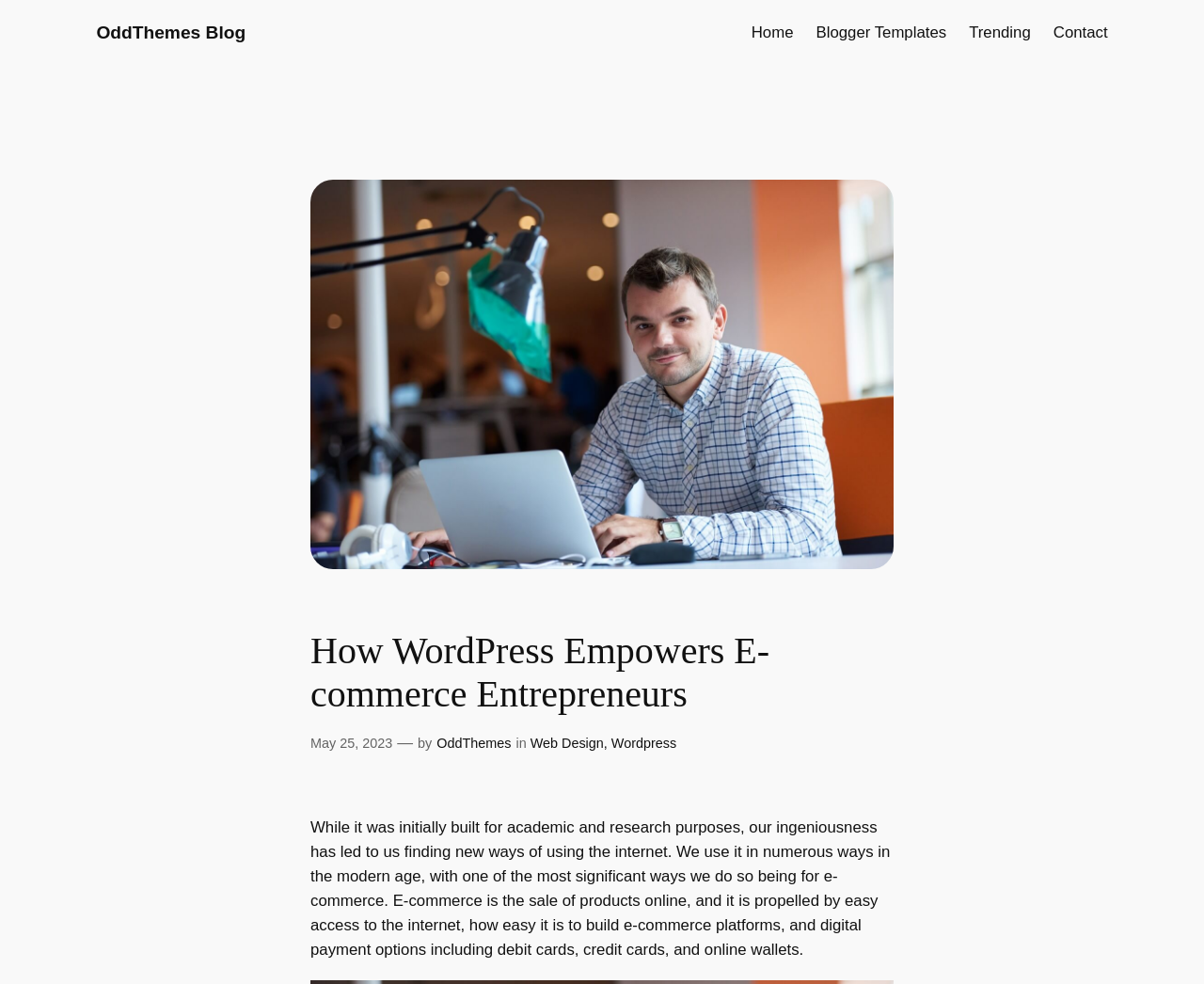Who wrote the article?
Please use the image to deliver a detailed and complete answer.

The author of the article can be found near the top of the webpage, where it is written 'by OddThemes'.